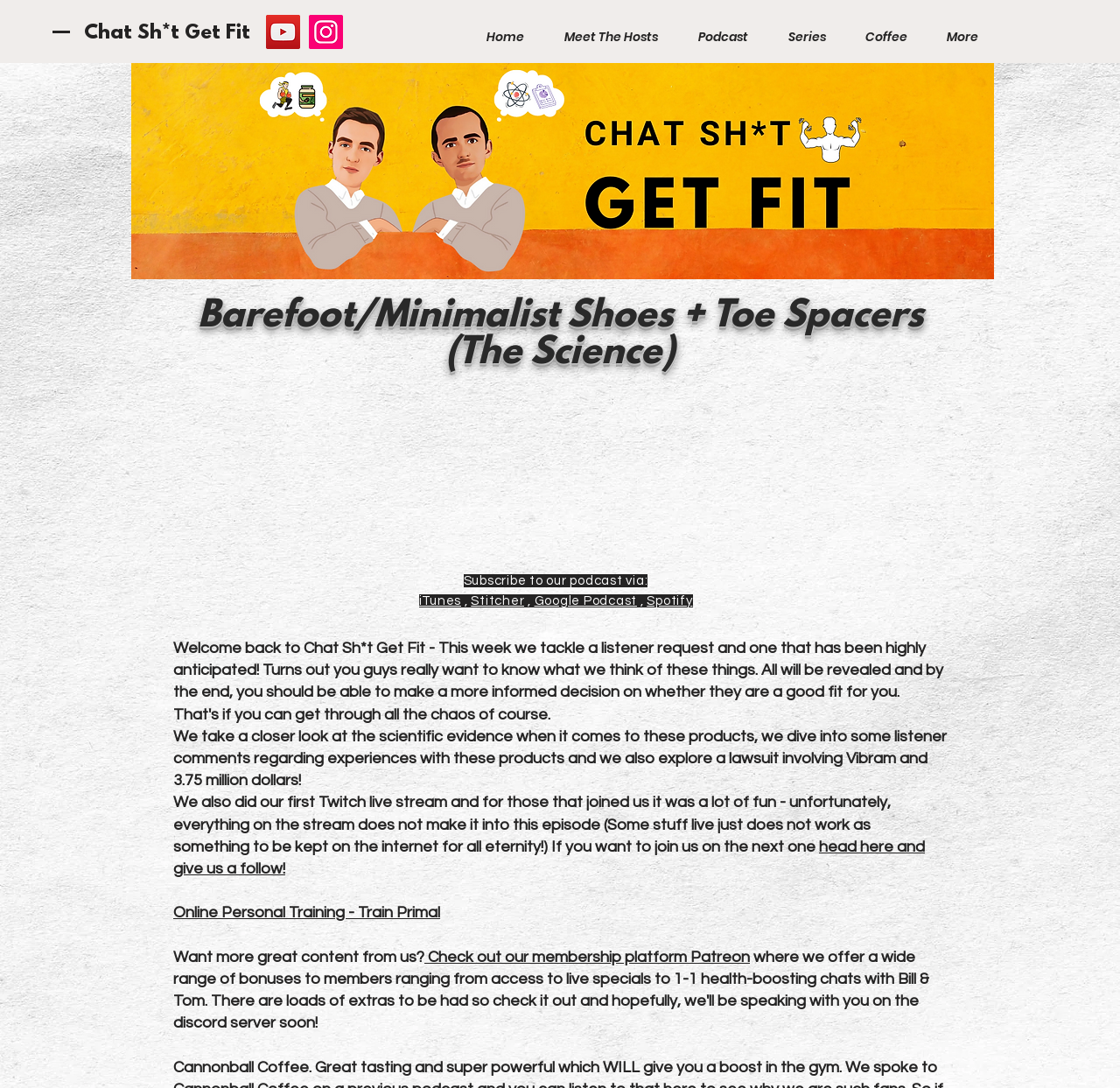Using the format (top-left x, top-left y, bottom-right x, bottom-right y), and given the element description, identify the bounding box coordinates within the screenshot: Chat Sh*t Get Fit

[0.075, 0.02, 0.223, 0.041]